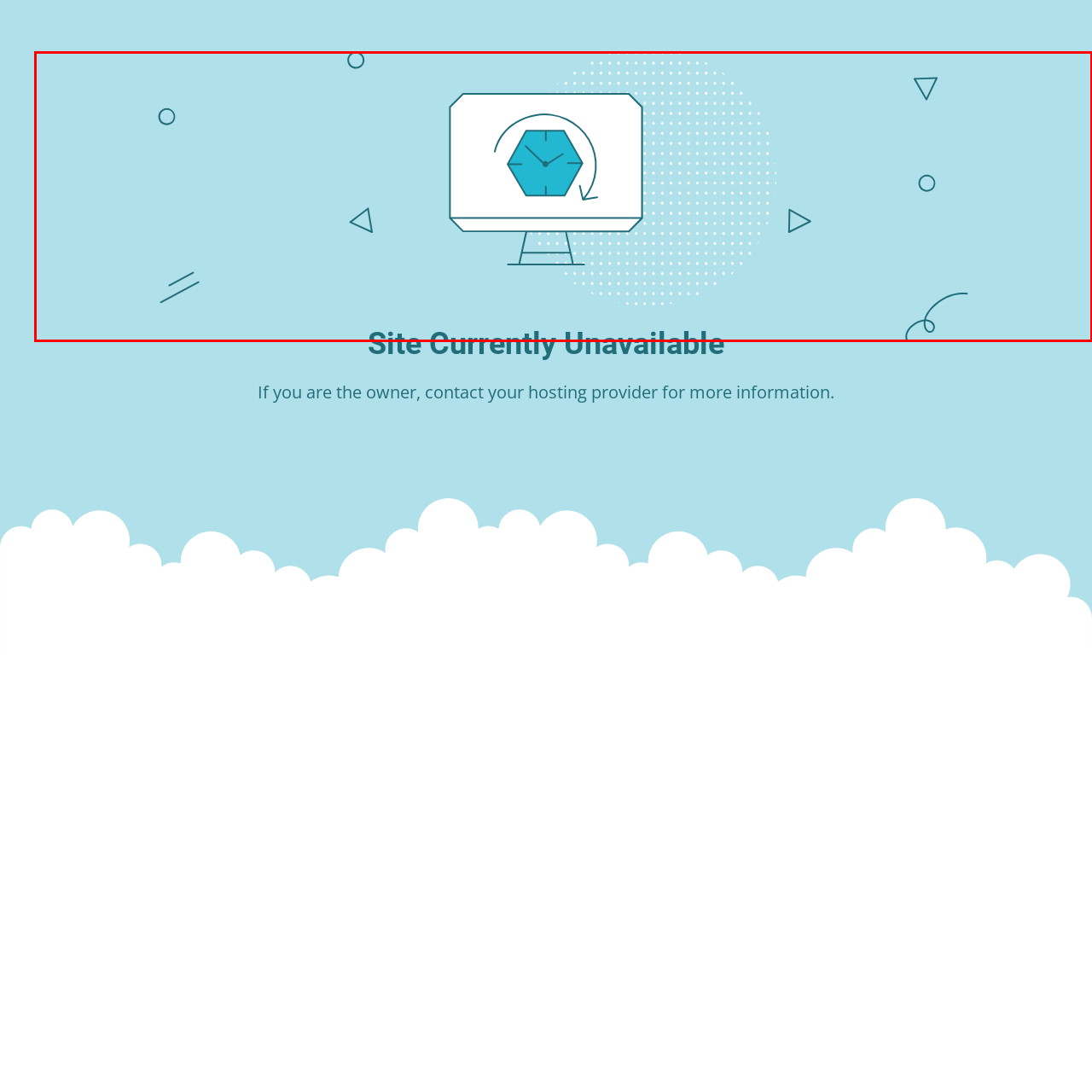What is the background color of the image?
Focus on the image bounded by the red box and reply with a one-word or phrase answer.

Light blue